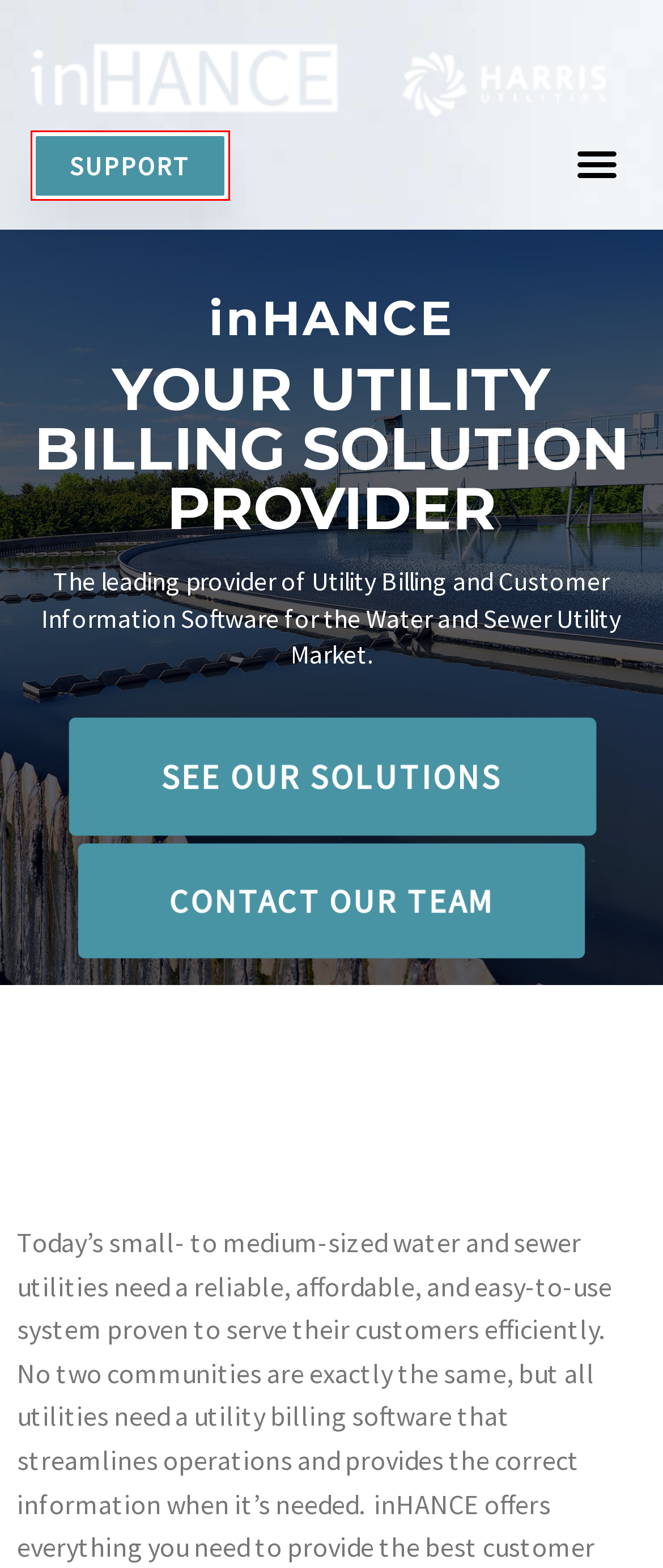Given a screenshot of a webpage featuring a red bounding box, identify the best matching webpage description for the new page after the element within the red box is clicked. Here are the options:
A. Small Business Utility Billing Solution - inHANCE Utilities
B. Privacy Policy - inHANCE Utilities Solutions
C. inHANCE Utilities Solutions Support - inHANCE Utilities
D. Solutions - inHANCE Utilities Solutions
E. Contact Us - inHANCE Utilities Solutions
F. Cookies and Similar Technologies Policy - inHANCE Utilities Solutions
G. Request A Demo - inHANCE Utilities Solutions
H. Terms of Use - inHANCE Utilities Solutions

C